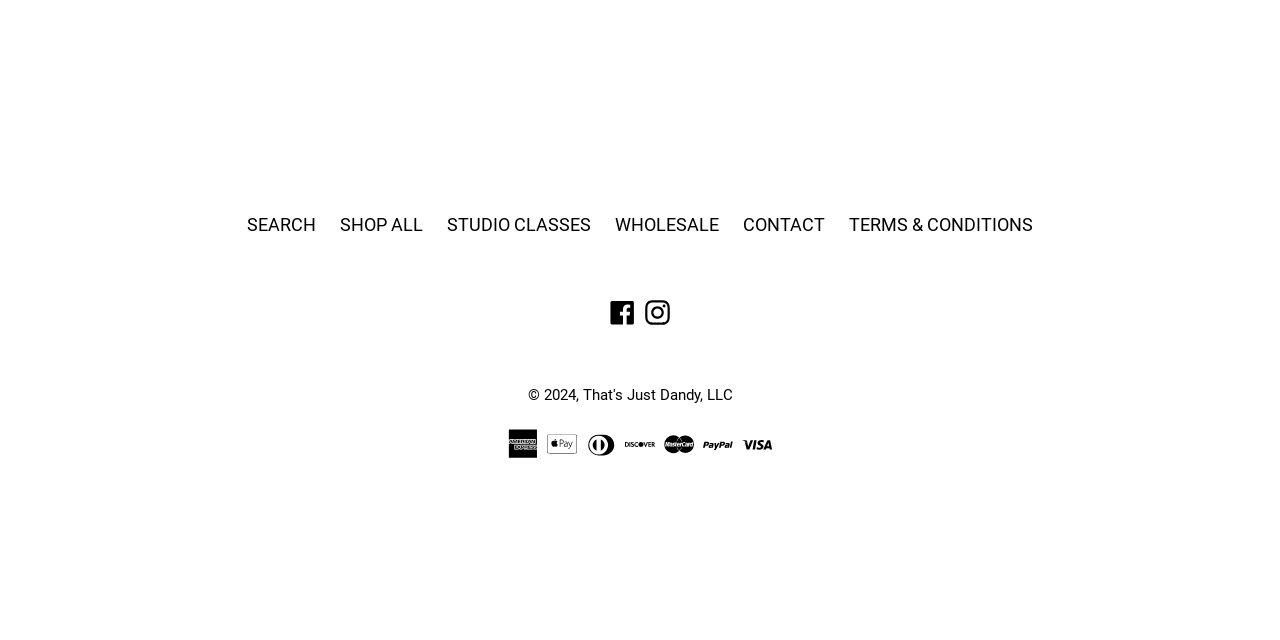Extract the bounding box coordinates for the UI element described as: "CONTACT".

[0.58, 0.334, 0.645, 0.367]